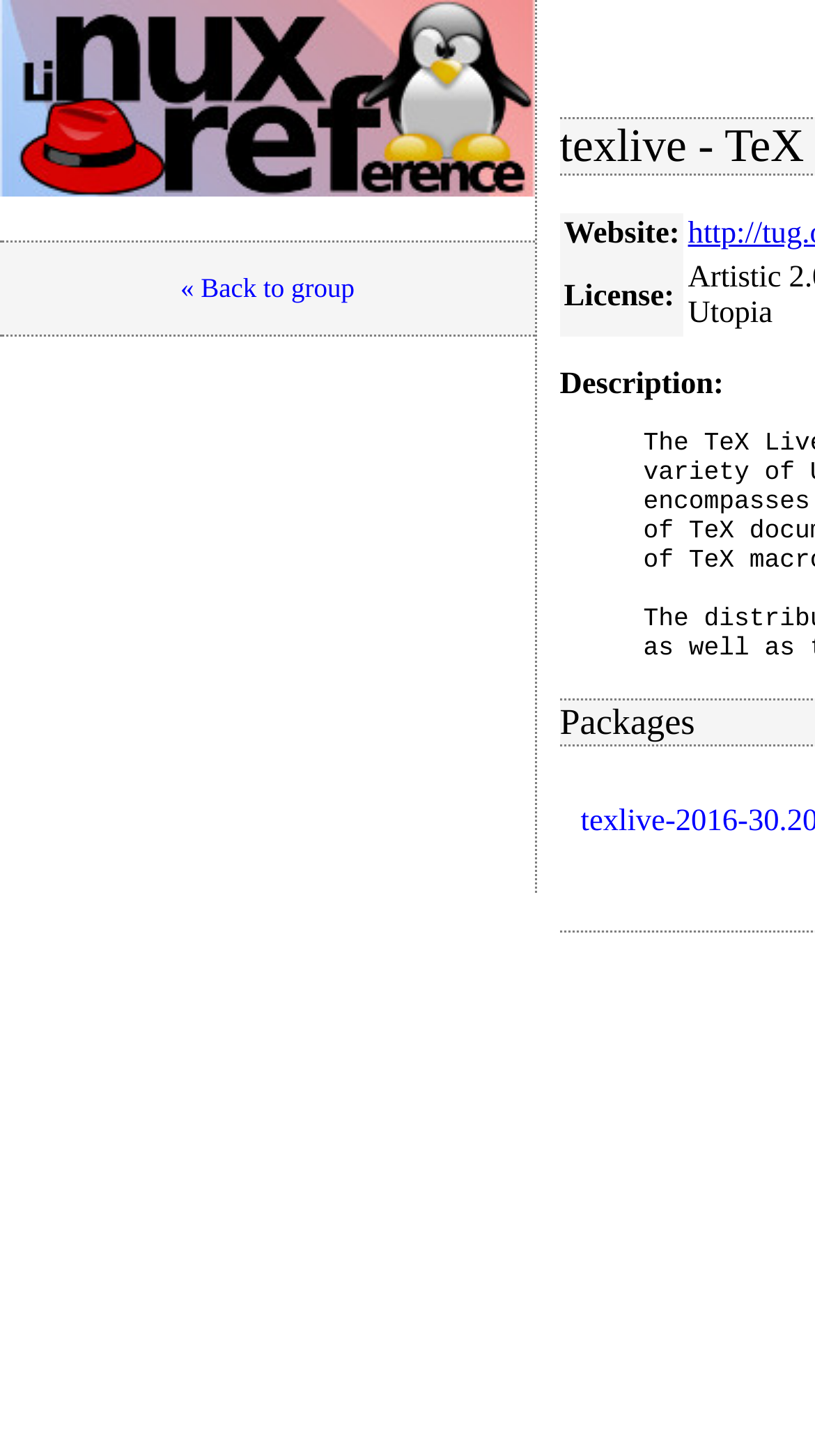Provide a one-word or short-phrase answer to the question:
Where can the user go from this page?

Back to group